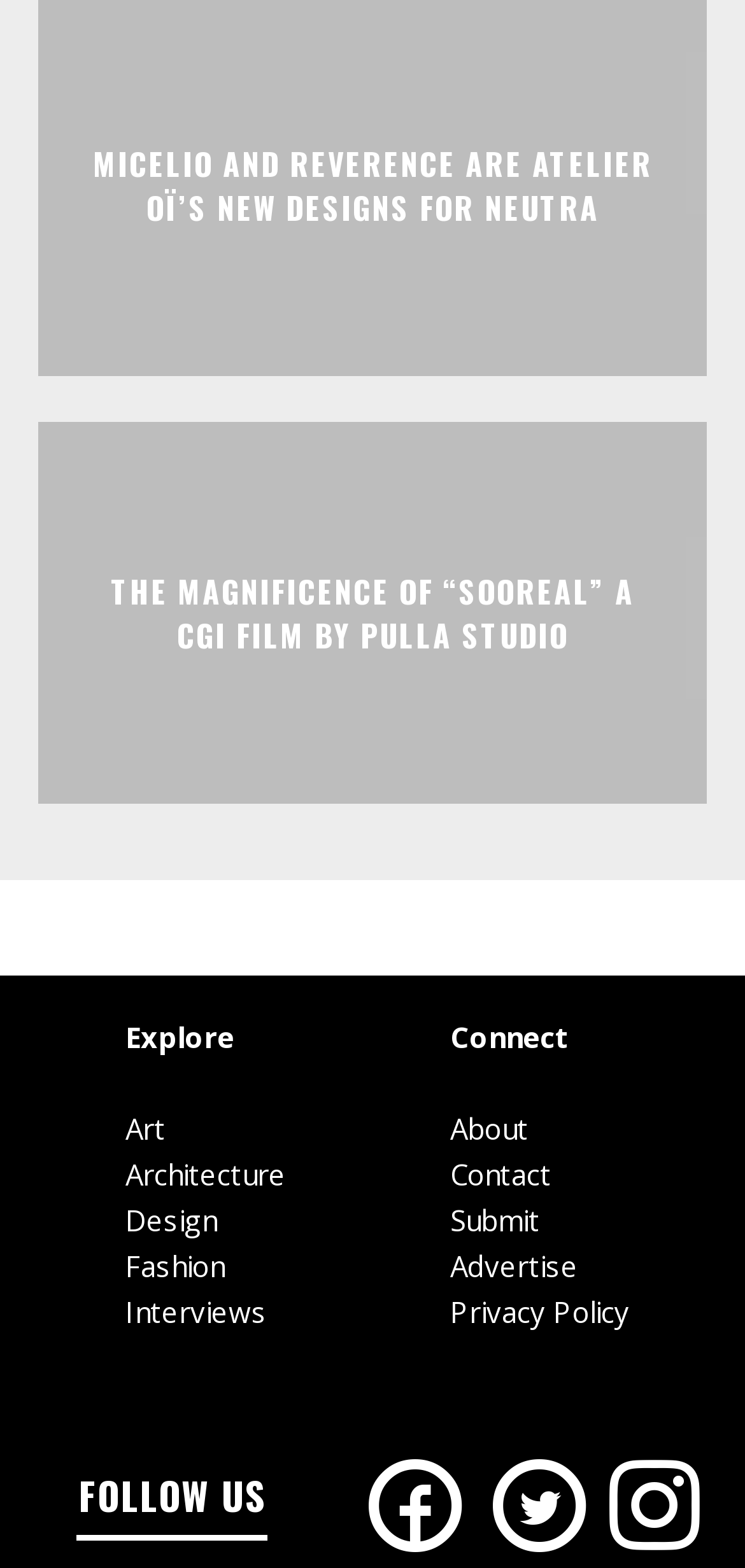How many categories are available in the Explore section?
Can you offer a detailed and complete answer to this question?

The Explore section has links to Art, Architecture, Design, Fashion, and Interviews, which are 5 categories in total.